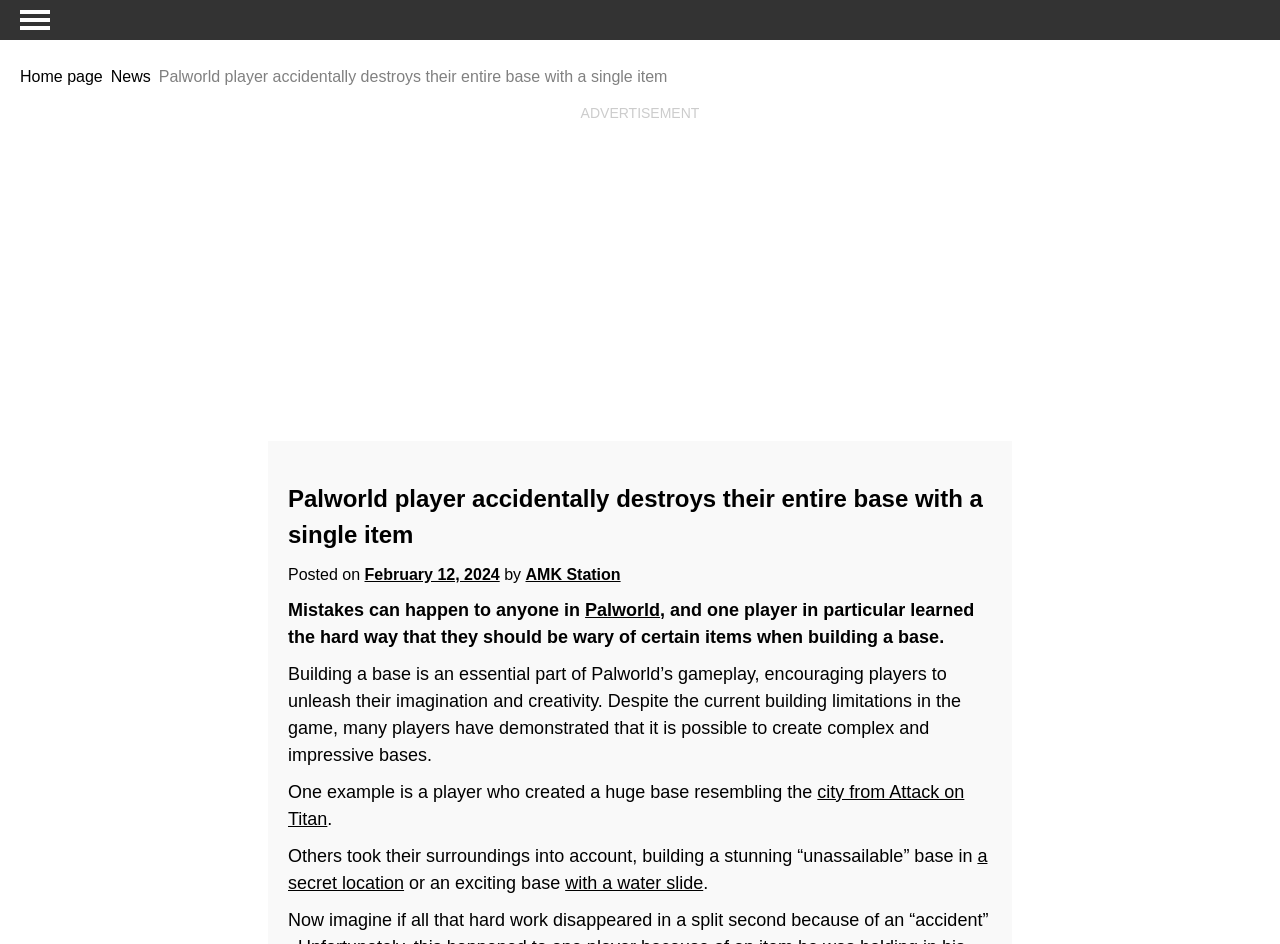Provide a short, one-word or phrase answer to the question below:
What is the theme of the base built by a player mentioned in the article?

City from Attack on Titan